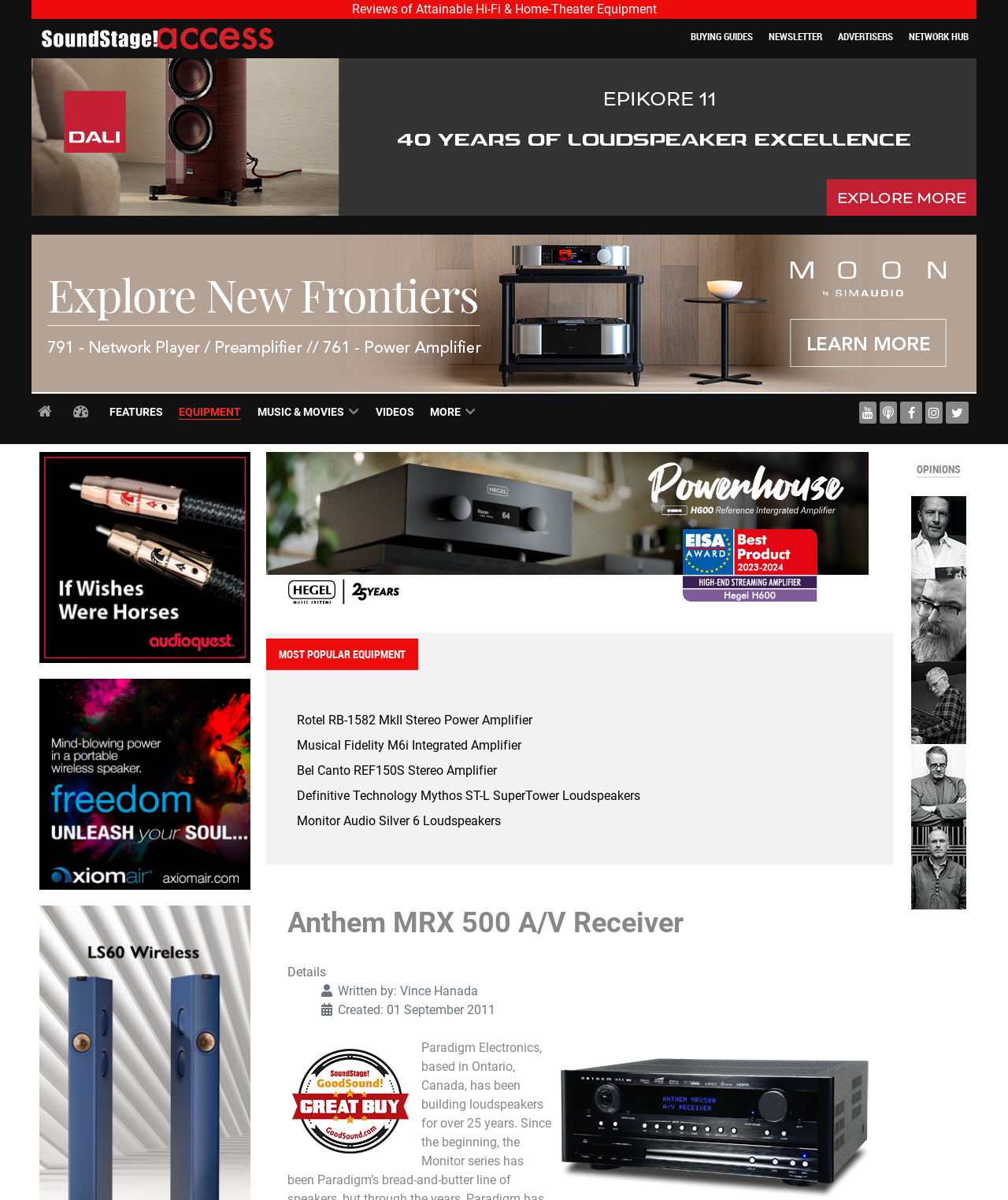Using the format (top-left x, top-left y, bottom-right x, bottom-right y), and given the element description, identify the bounding box coordinates within the screenshot: title="270x600 KEF LS60 (20220919)"

[0.039, 0.943, 0.248, 0.955]